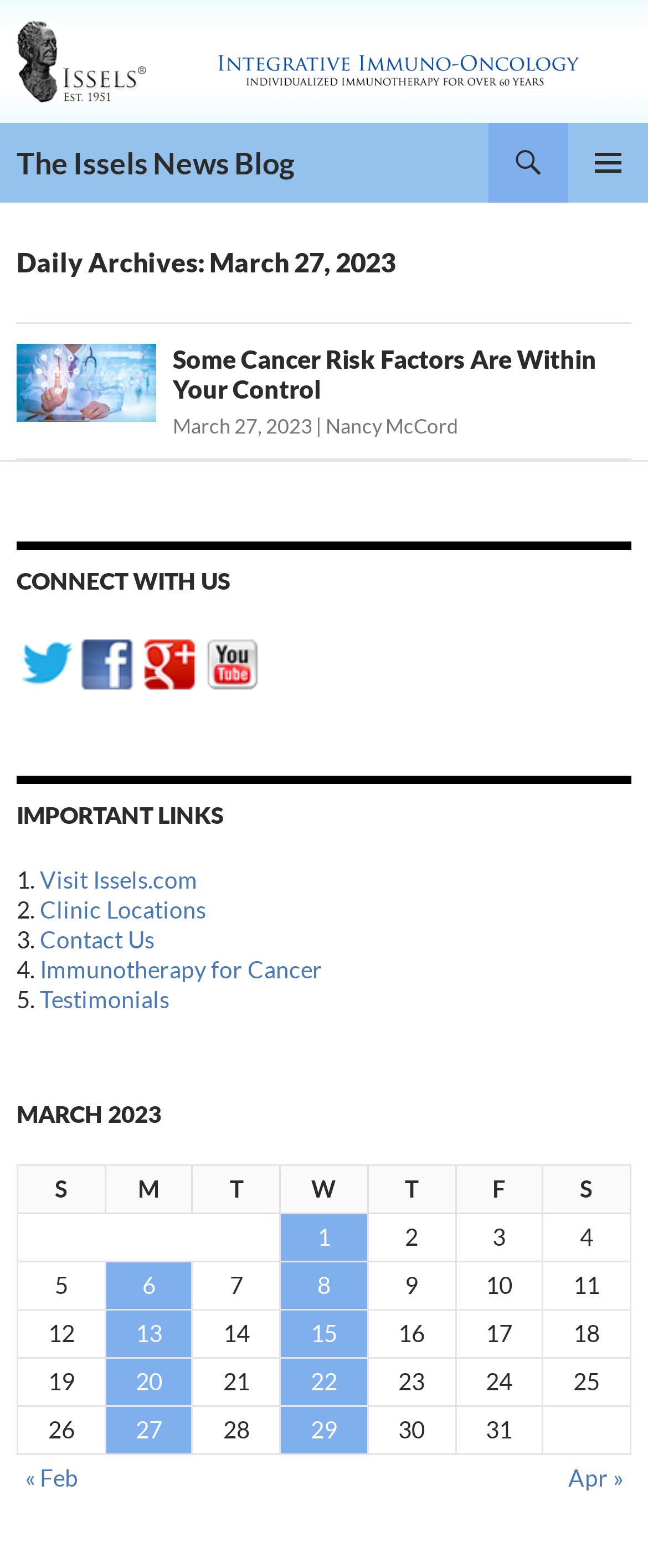Answer this question in one word or a short phrase: How many columns are there in the table?

7